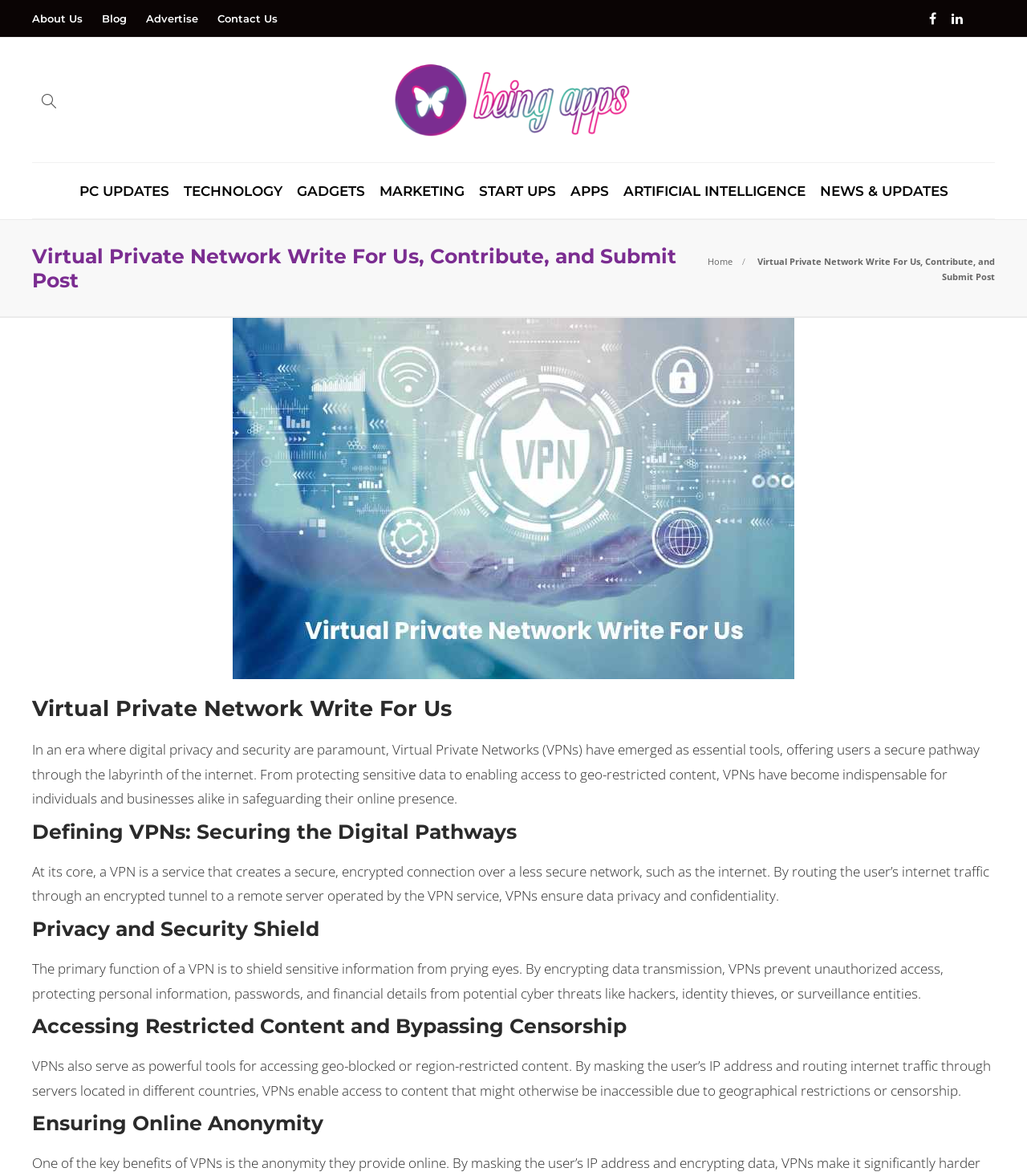From the webpage screenshot, predict the bounding box coordinates (top-left x, top-left y, bottom-right x, bottom-right y) for the UI element described here: Privacy Policy

[0.88, 0.826, 0.969, 0.853]